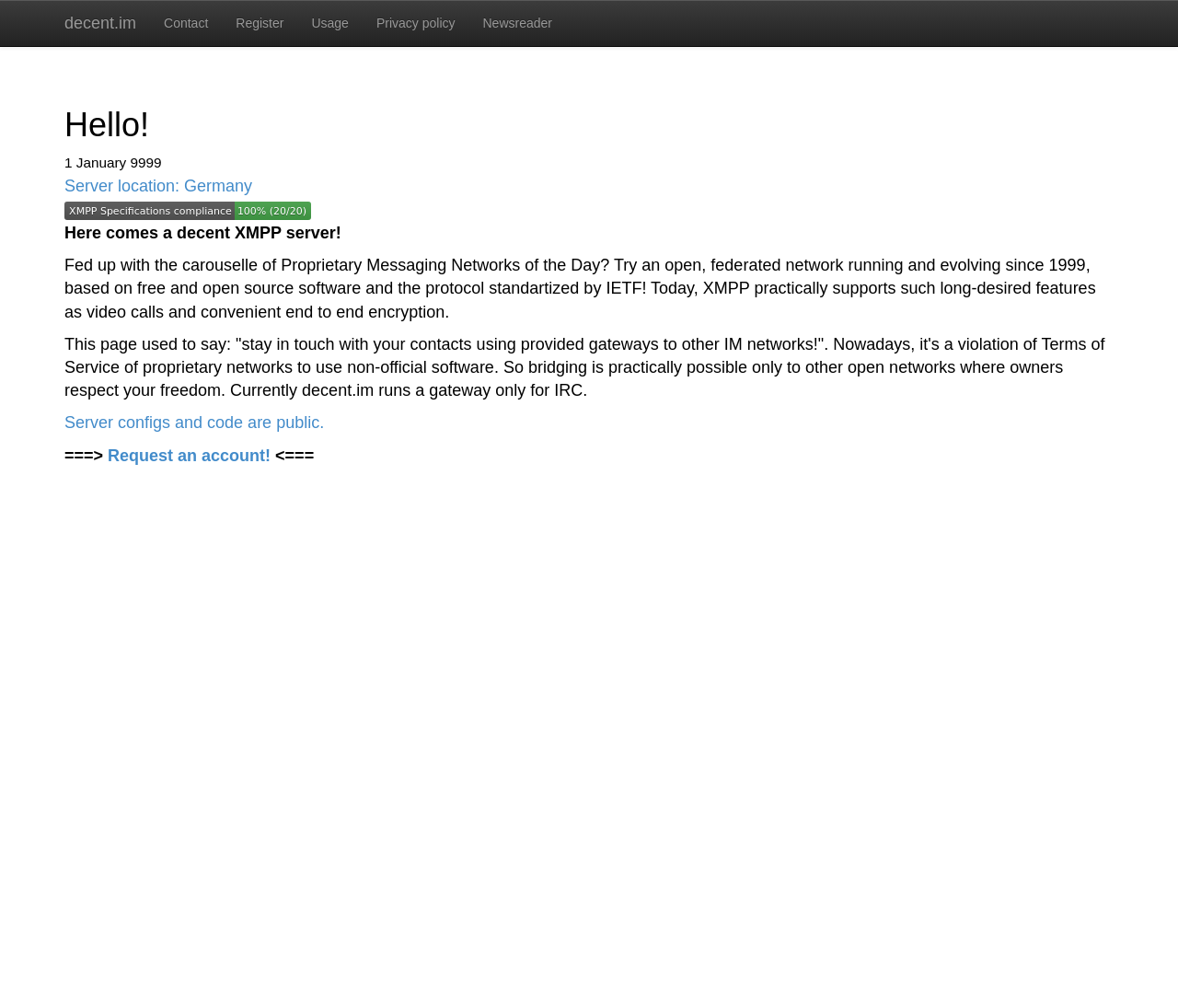Elaborate on the webpage's design and content in a detailed caption.

The webpage is a landing page for a decent XMPP server, with a focus on promoting an open and federated network. At the top, there are six links in a row, including "decent.im", "Contact", "Register", "Usage", "Privacy policy", and "Newsreader". Below these links, there is a large heading that reads "Hello!".

To the right of the heading, there is a time element with the text "1 January 9999". Below the heading, there is a link that reads "Server location: Germany", followed by another link with an image. The image is positioned to the right of the link.

The main content of the page is a series of paragraphs that describe the benefits of using an open and federated network like XMPP. The text explains that XMPP is an open standard that has been around since 1999 and supports features like video calls and end-to-end encryption. It also mentions that the page used to promote gateways to other IM networks, but this is no longer possible due to terms of service violations.

Below the main content, there is a link that reads "Server configs and code are public", followed by an arrow ("===>") and a link to "Request an account!". The arrow is positioned to the right of the first link, and the "Request an account!" link is positioned to the right of the arrow. Finally, there is a closing arrow ("<===") to the right of the "Request an account!" link.